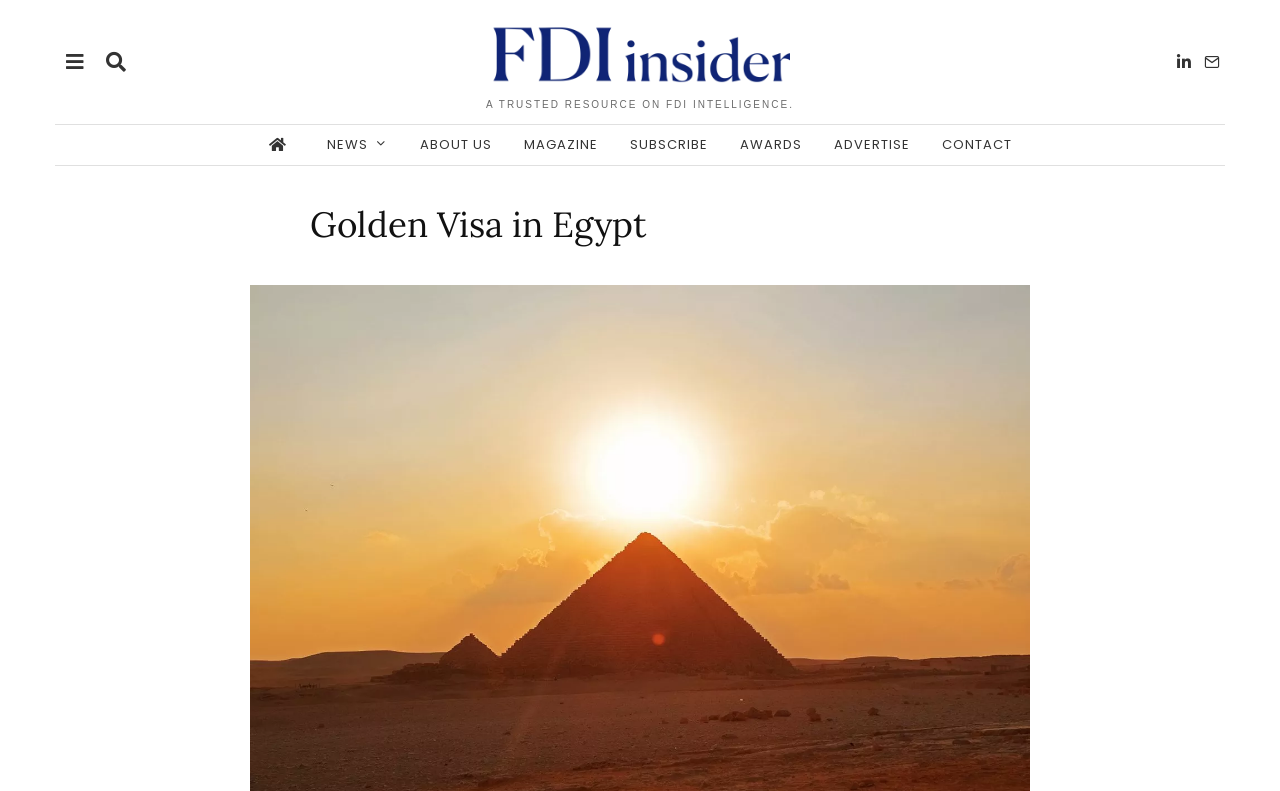Based on the image, give a detailed response to the question: How many social media links are present?

I counted the number of social media links by looking at the links '' and '' which are likely to be social media icons.